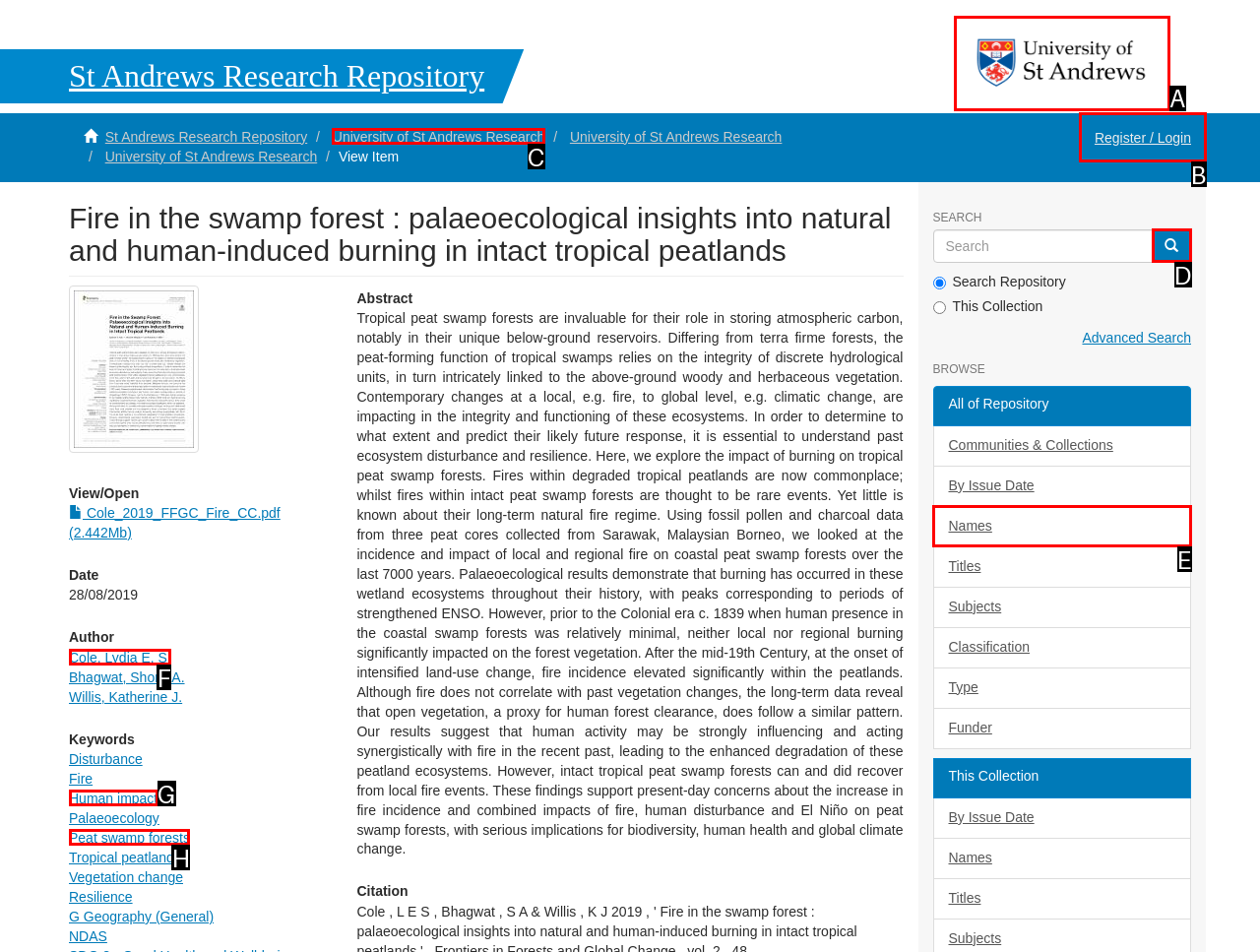Determine which HTML element best suits the description: title="St Andrews University Home". Reply with the letter of the matching option.

A